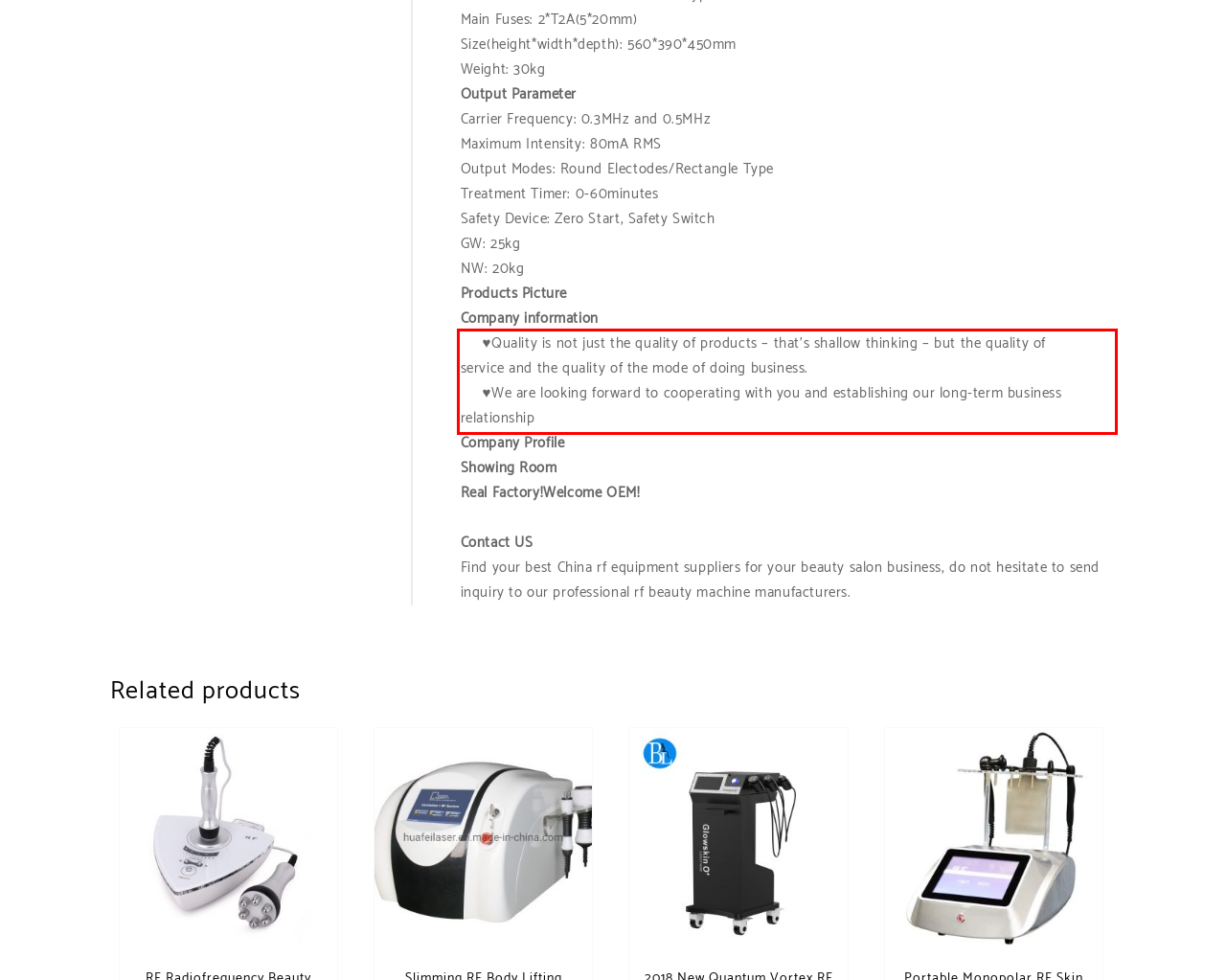Within the screenshot of the webpage, there is a red rectangle. Please recognize and generate the text content inside this red bounding box.

♥Quality is not just the quality of products – that’s shallow thinking – but the quality of service and the quality of the mode of doing business. ♥We are looking forward to cooperating with you and establishing our long-term business relationship